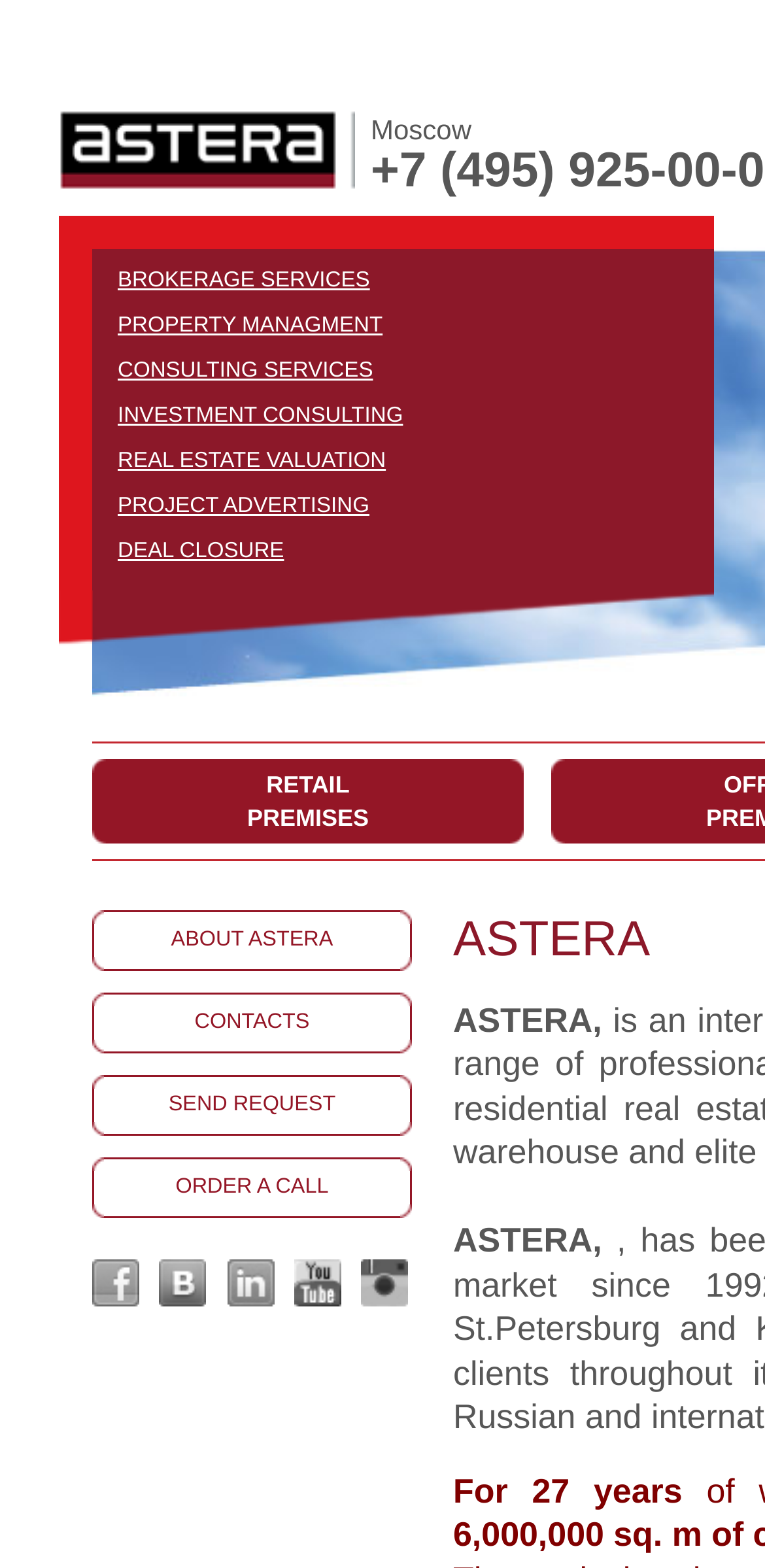Find and provide the bounding box coordinates for the UI element described here: "Property Managment". The coordinates should be given as four float numbers between 0 and 1: [left, top, right, bottom].

[0.154, 0.195, 0.5, 0.22]